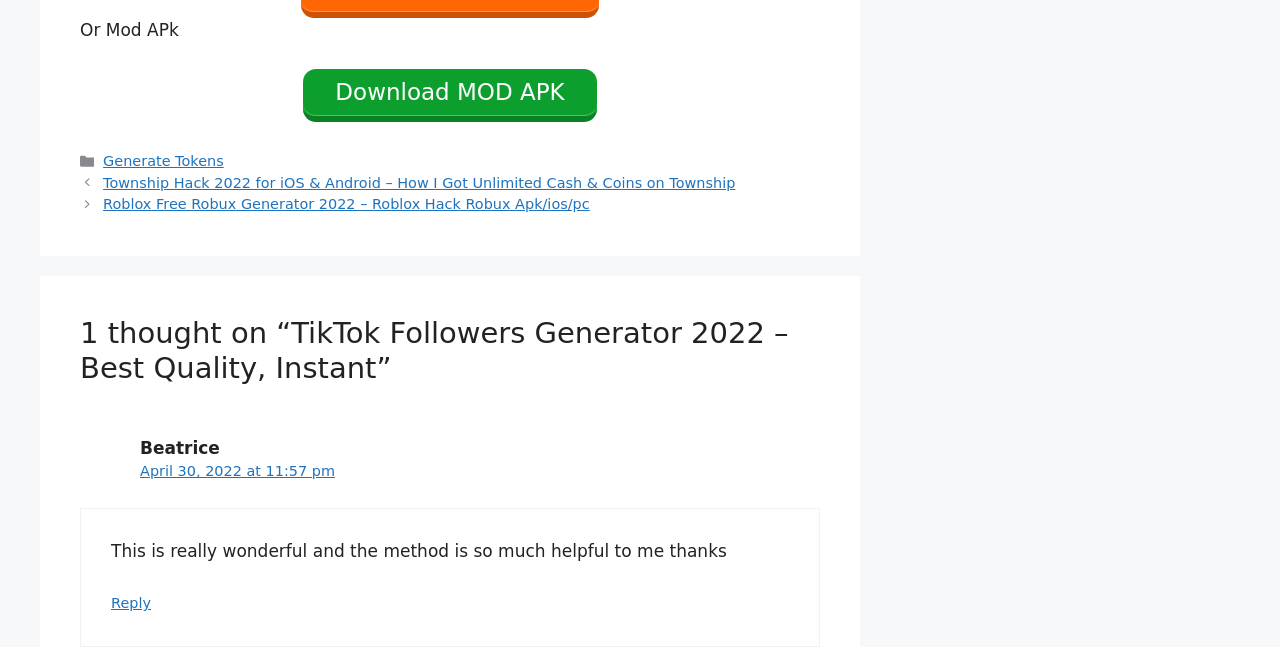Please reply to the following question using a single word or phrase: 
What is the name of the generator mentioned?

TikTok Followers